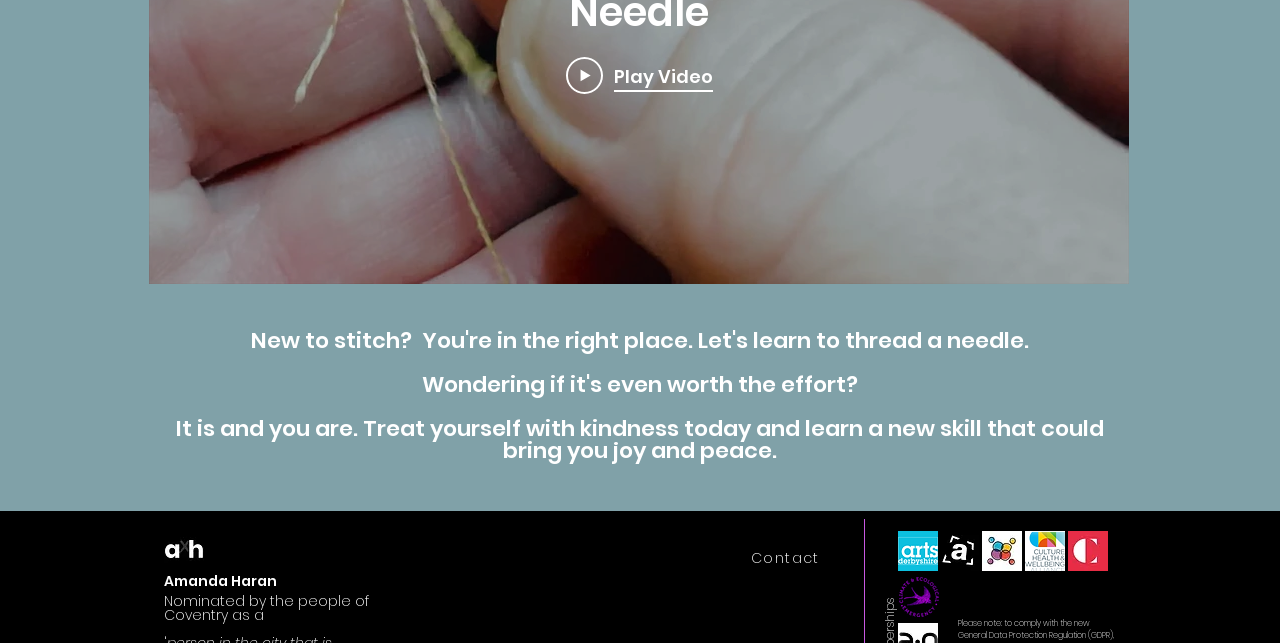What is the main topic of this webpage?
Refer to the image and give a detailed response to the question.

The main topic of this webpage is learning to thread a needle, which is evident from the heading 'New to stitch? You're in the right place. Let's learn to thread a needle.' and the presence of a 'Play Video' button.